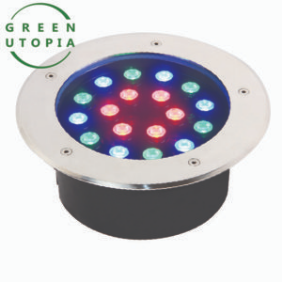Respond with a single word or phrase to the following question:
Where can the luminaire be installed?

pathways, gardens, or outdoor areas